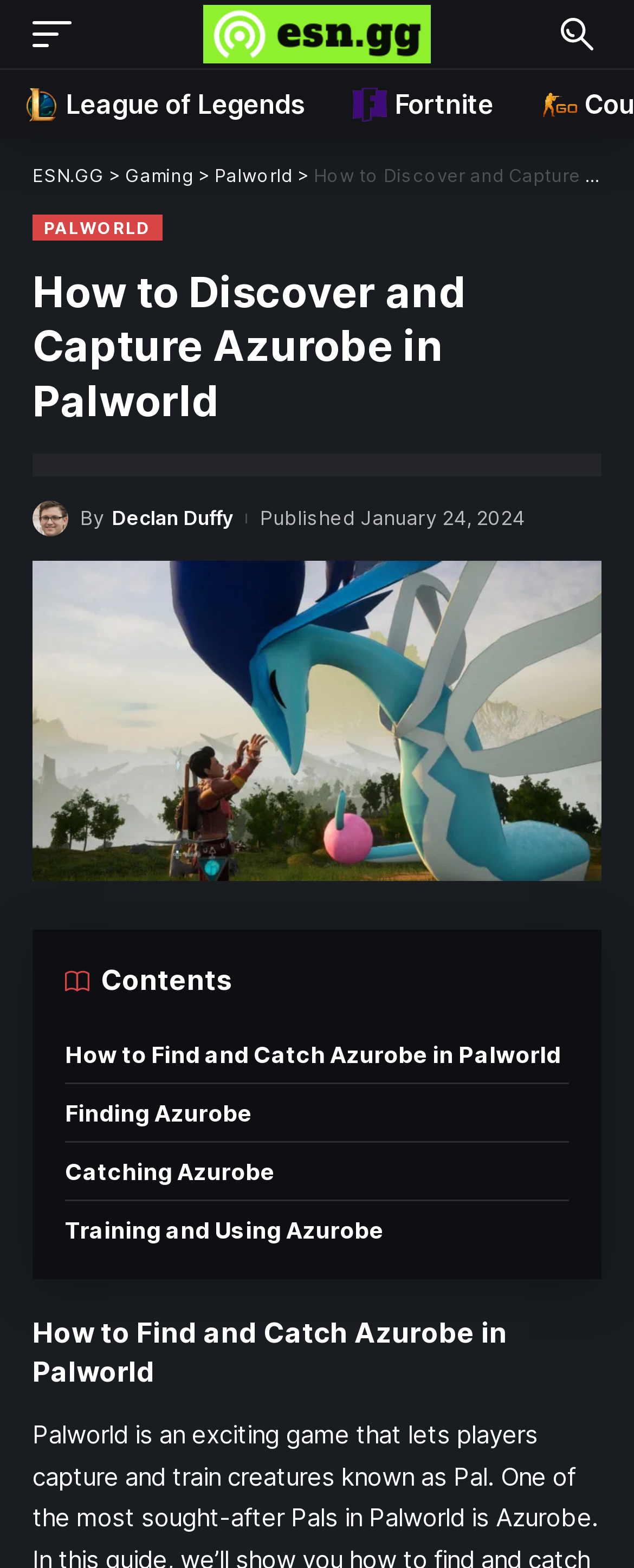Specify the bounding box coordinates of the area to click in order to execute this command: 'Learn about Palworld'. The coordinates should consist of four float numbers ranging from 0 to 1, and should be formatted as [left, top, right, bottom].

[0.338, 0.105, 0.462, 0.119]